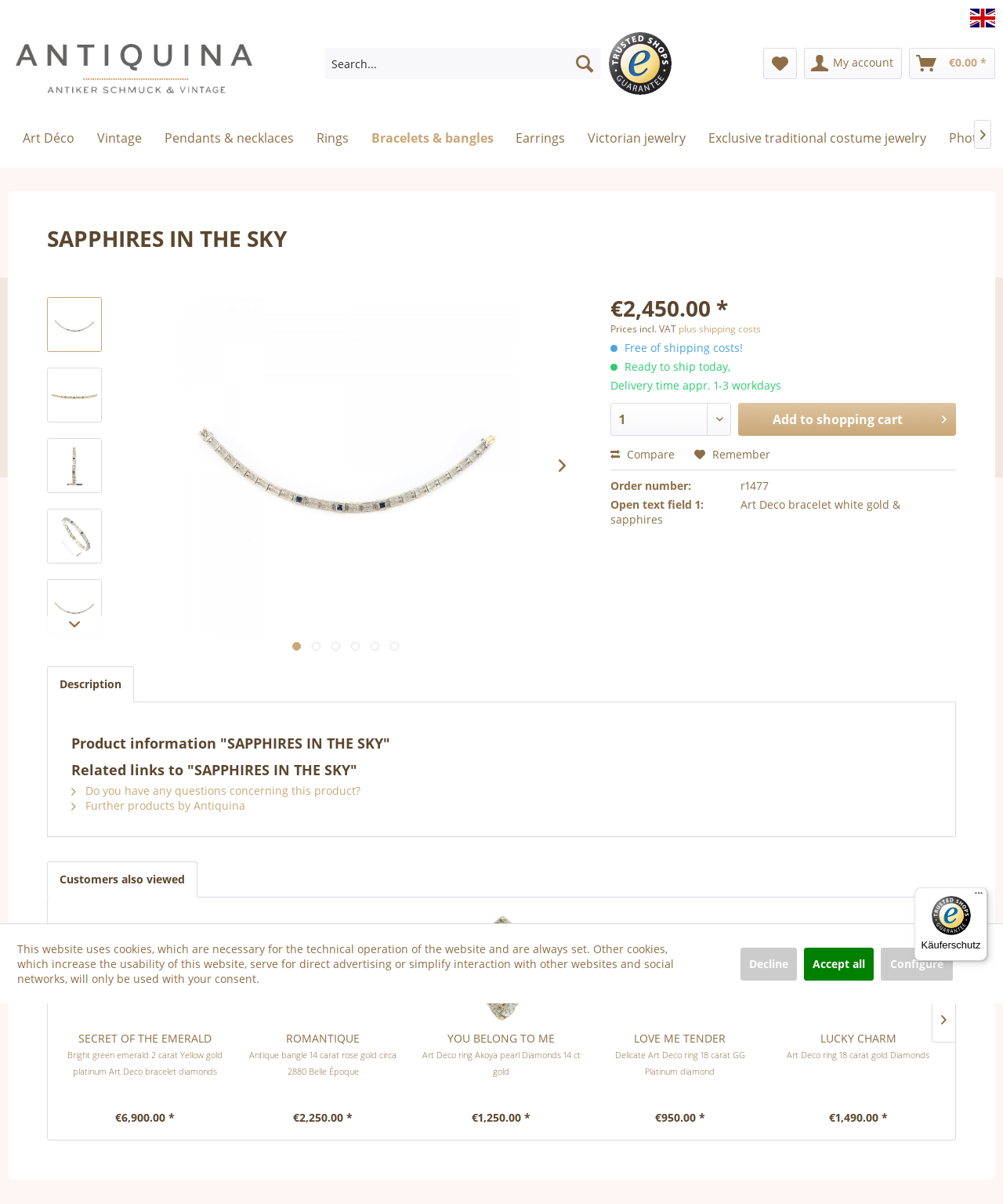Summarize the webpage with a detailed and informative caption.

The webpage is an e-commerce product page for a luxury jewelry item called "SAPPHIRES IN THE SKY" from the brand Antiquina. The page has a horizontal menubar at the top with several menu items, including "Search", "Wish list", "My account", and "Shopping cart". Below the menubar, there is a large header section with the brand name "SAPPHIRES IN THE SKY" and a series of preview images of the product.

On the left side of the page, there is a vertical menu with various categories, including "Art Déco", "Vintage", "Pendants & necklaces", "Rings", "Bracelets & bangles", "Earrings", and "Victorian jewelry". Each category has a link to a corresponding page.

The main content area of the page displays detailed information about the product, including a large image of the jewelry item, its price (€2,450.00), and a description of the product. There are also several buttons and links, including "Add to shopping cart", "Compare", "Remember", and "Order number". Additionally, there are sections for "Product information", "Related links", and "Customers also viewed".

At the bottom of the page, there are several links to other pages, including "Description", "Do you have any questions concerning this product?", and "Further products by Antiquina". There is also a small icon with a question mark, which may lead to a FAQ or help section.